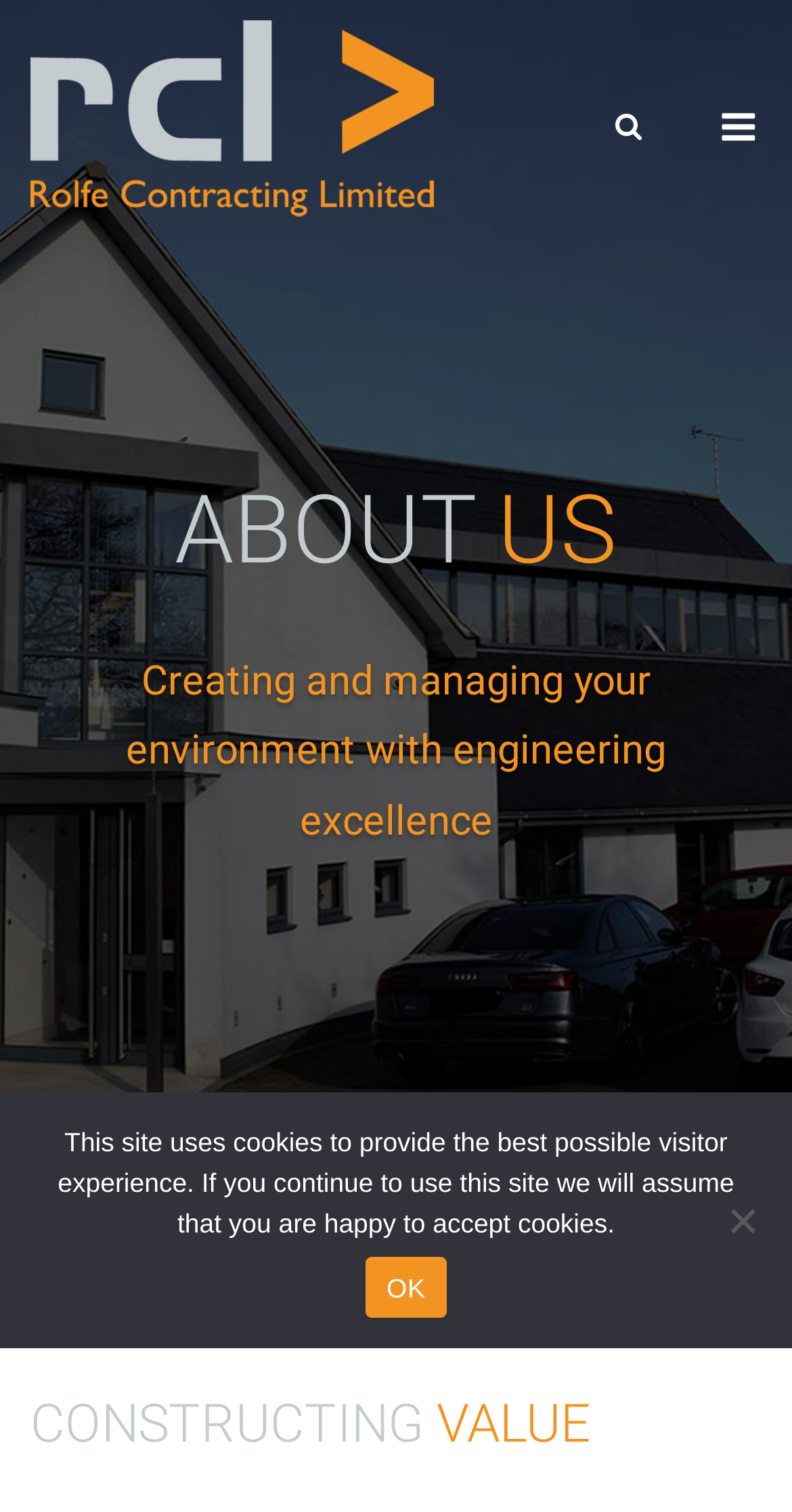Provide your answer to the question using just one word or phrase: What is the name of the company?

Rolfe Contracting Limited